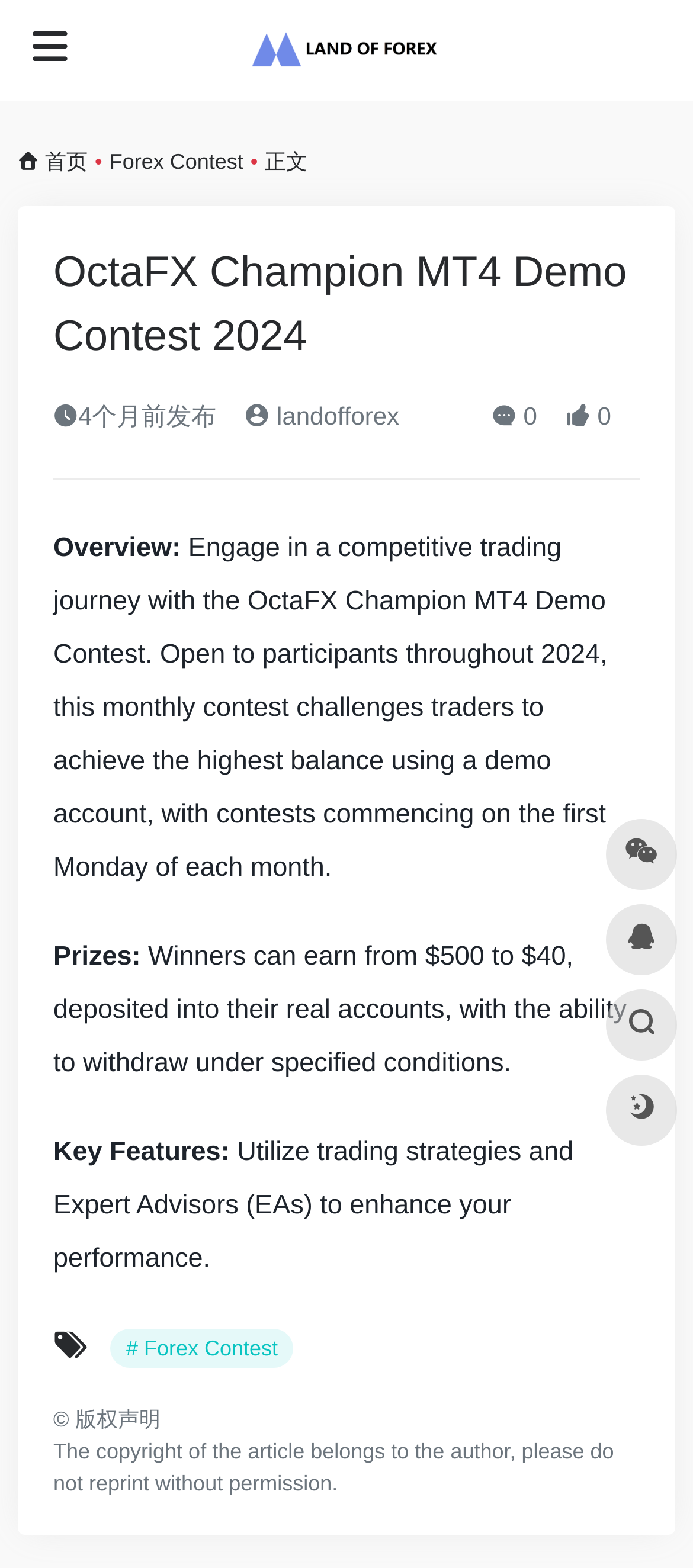Please mark the clickable region by giving the bounding box coordinates needed to complete this instruction: "Check the latest post".

[0.353, 0.256, 0.576, 0.274]